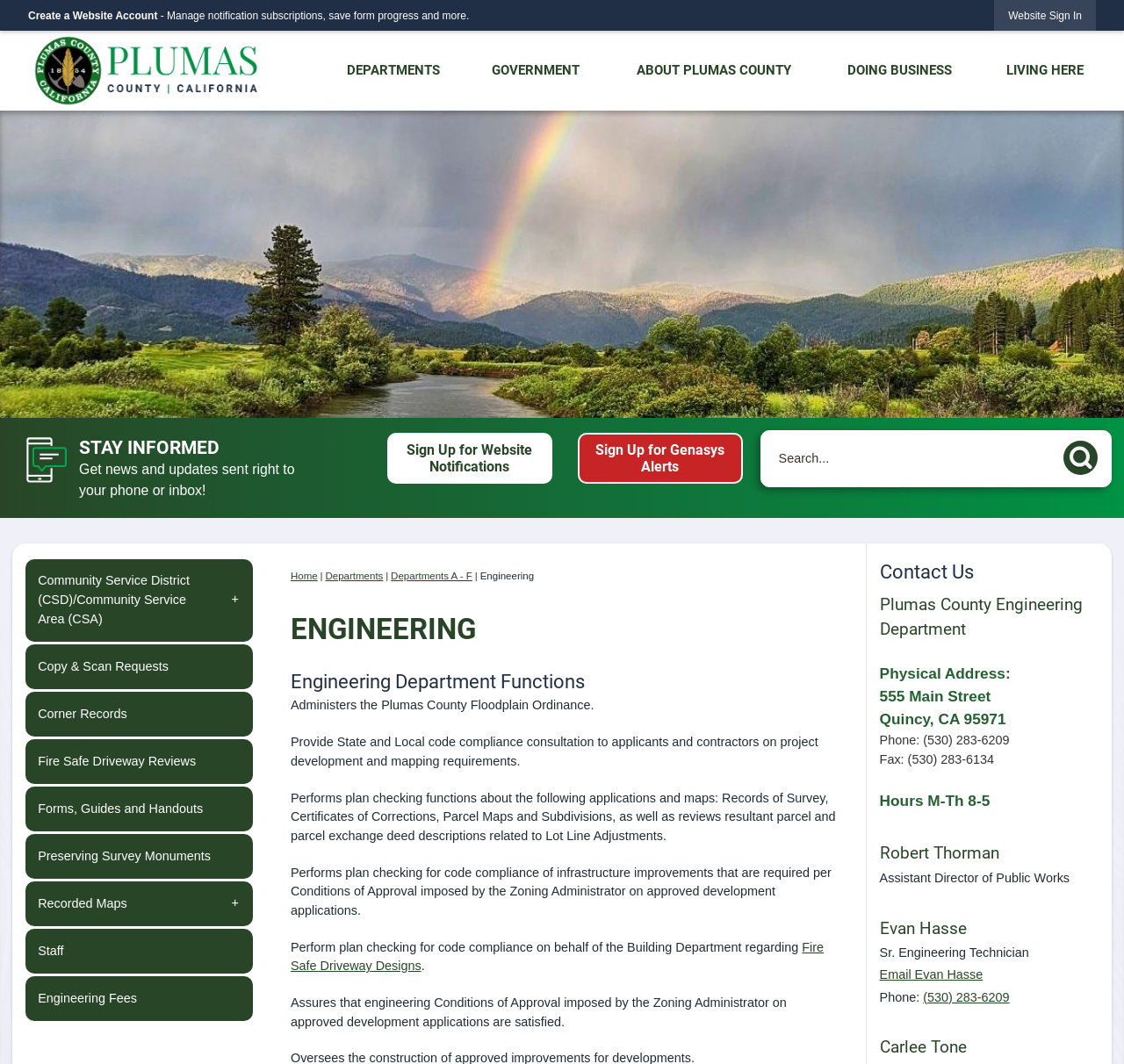Extract the bounding box coordinates for the HTML element that matches this description: "Sign Up for Website Notifications". The coordinates should be four float numbers between 0 and 1, i.e., [left, top, right, bottom].

[0.344, 0.407, 0.491, 0.455]